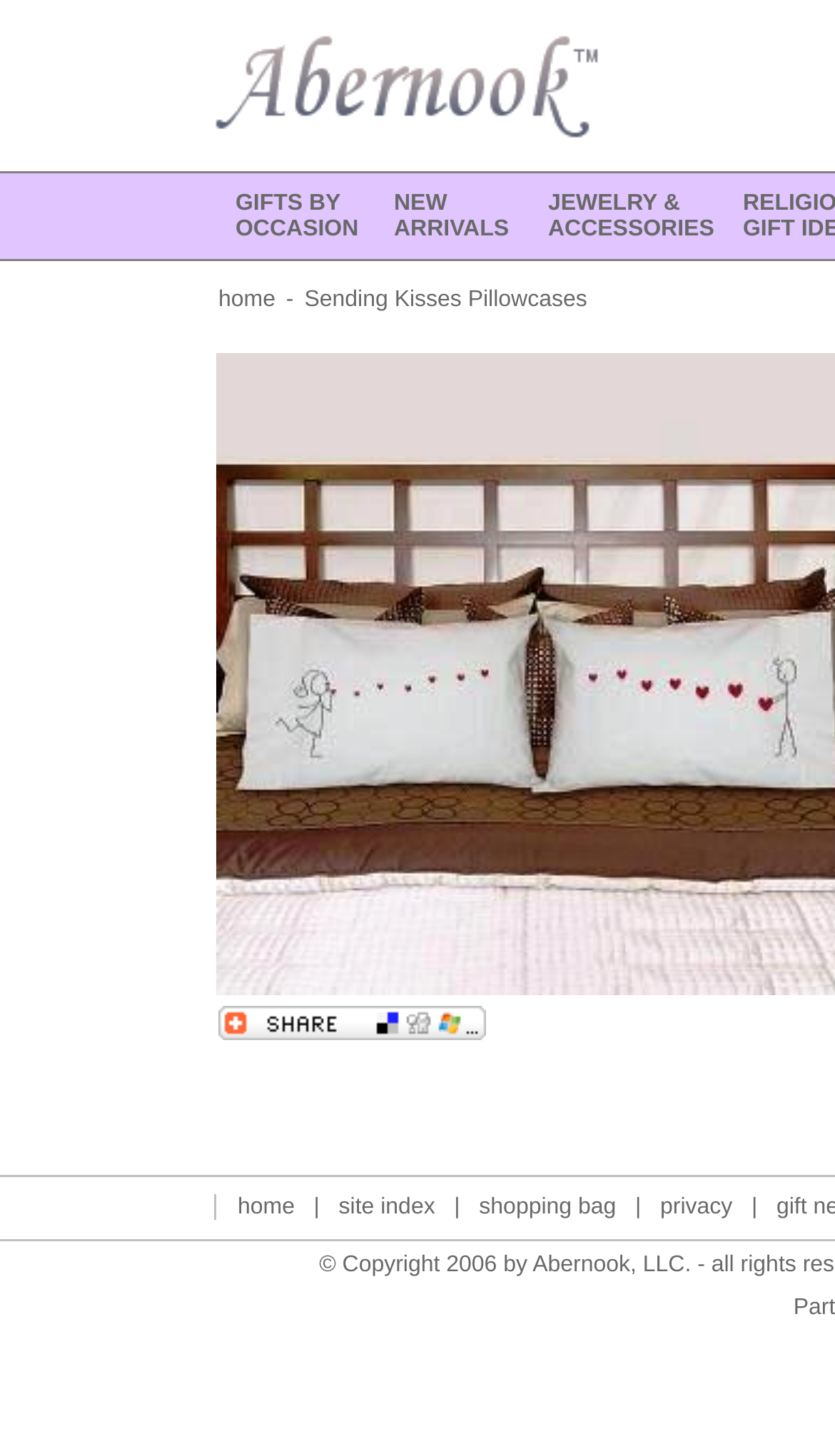What is the second link in the bottom navigation?
Answer briefly with a single word or phrase based on the image.

site index